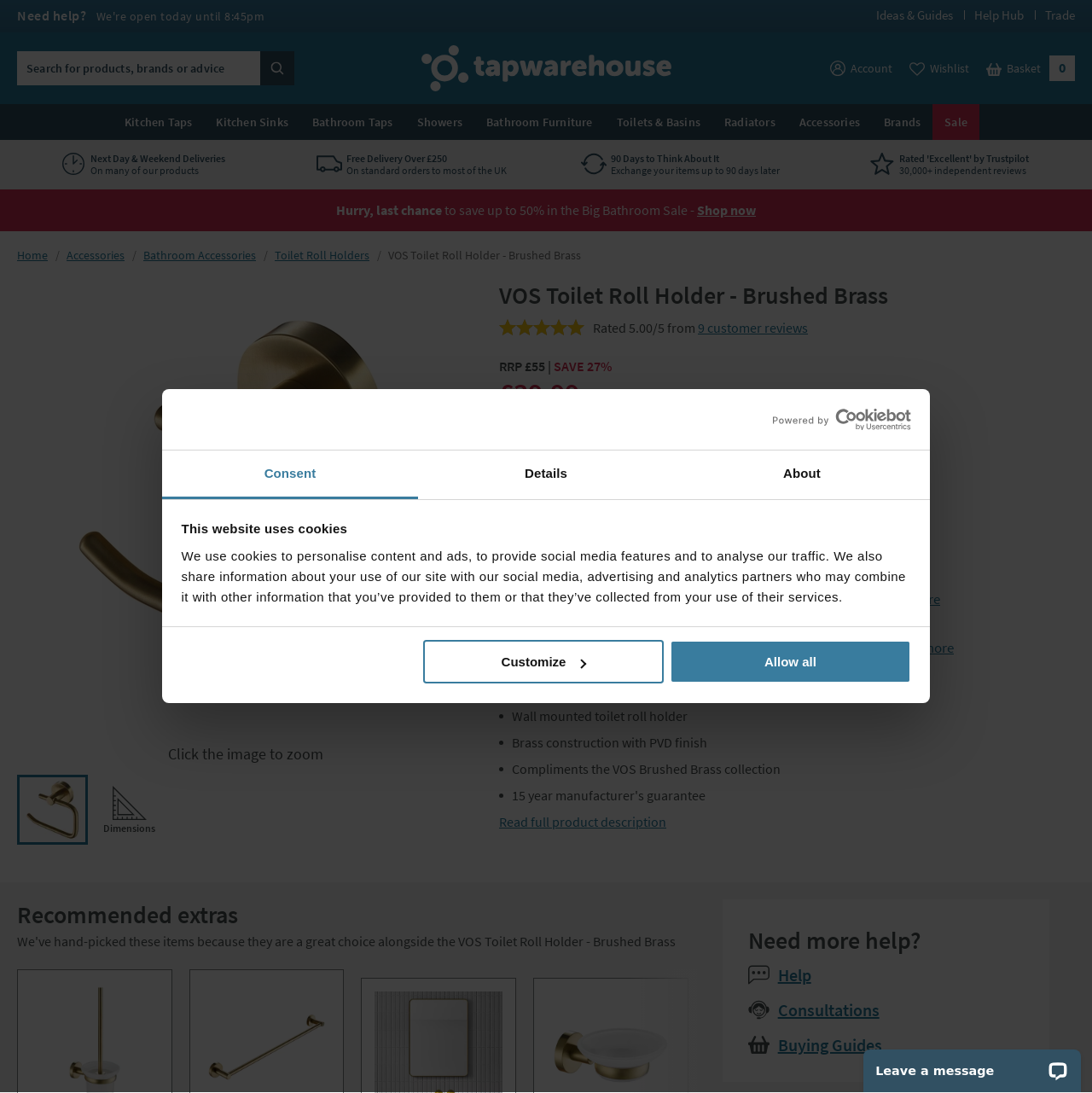Please provide the bounding box coordinates in the format (top-left x, top-left y, bottom-right x, bottom-right y). Remember, all values are floating point numbers between 0 and 1. What is the bounding box coordinate of the region described as: About

[0.617, 0.412, 0.852, 0.457]